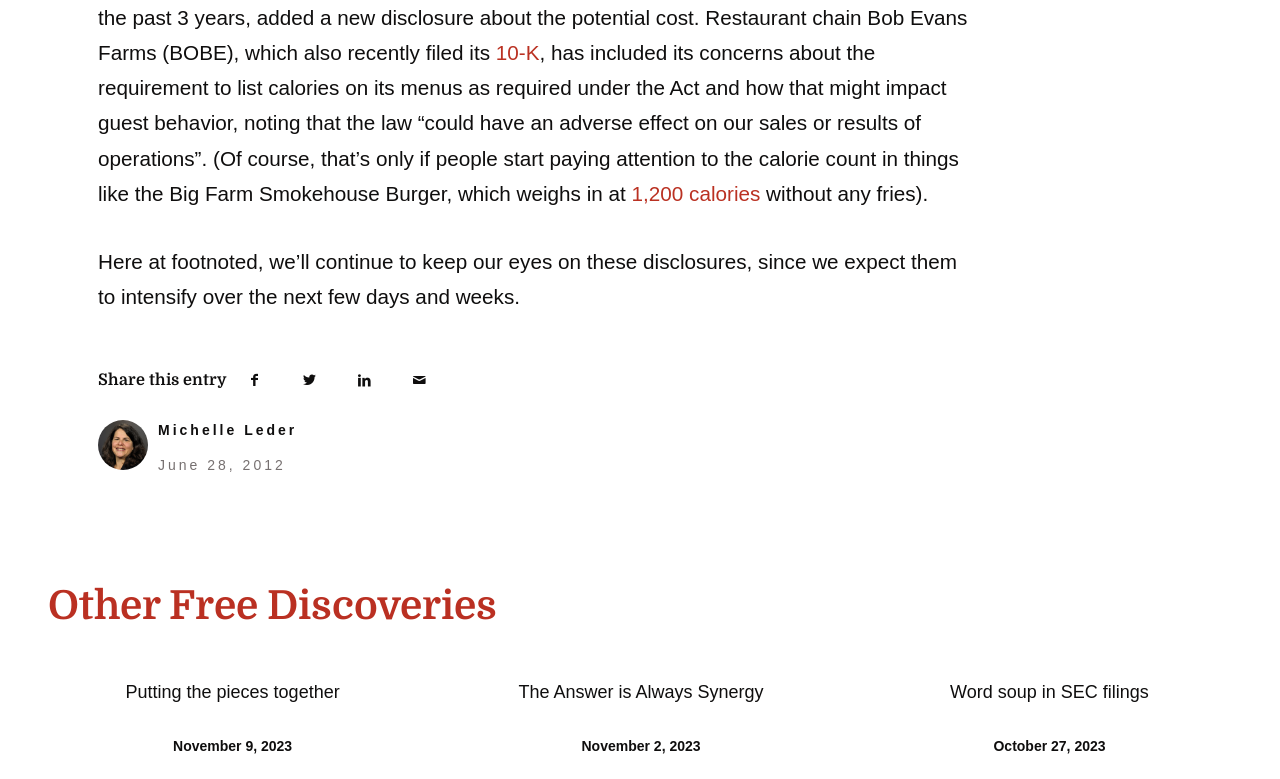Highlight the bounding box coordinates of the element that should be clicked to carry out the following instruction: "Share on Facebook". The coordinates must be given as four float numbers ranging from 0 to 1, i.e., [left, top, right, bottom].

[0.177, 0.446, 0.22, 0.517]